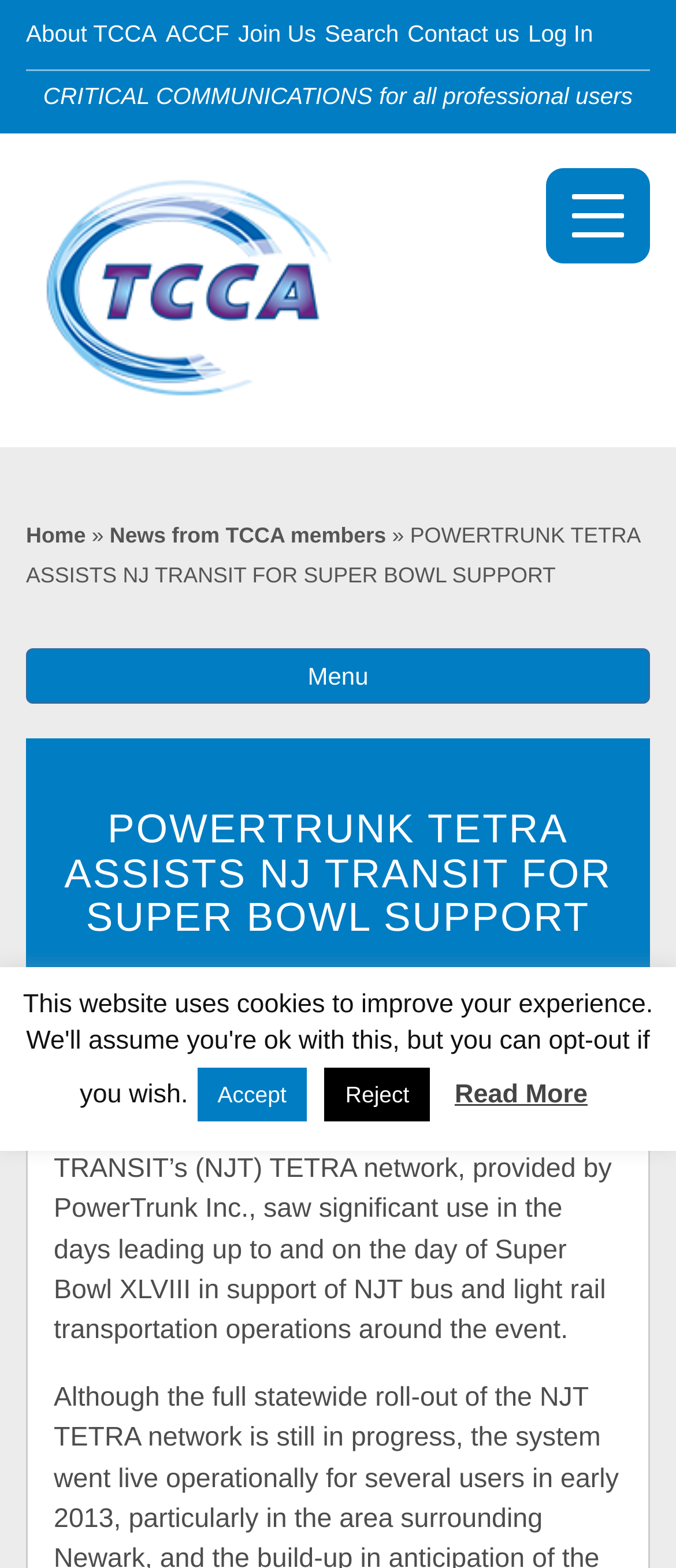Please find the bounding box coordinates of the element's region to be clicked to carry out this instruction: "Click the About TCCA link".

[0.038, 0.013, 0.232, 0.03]